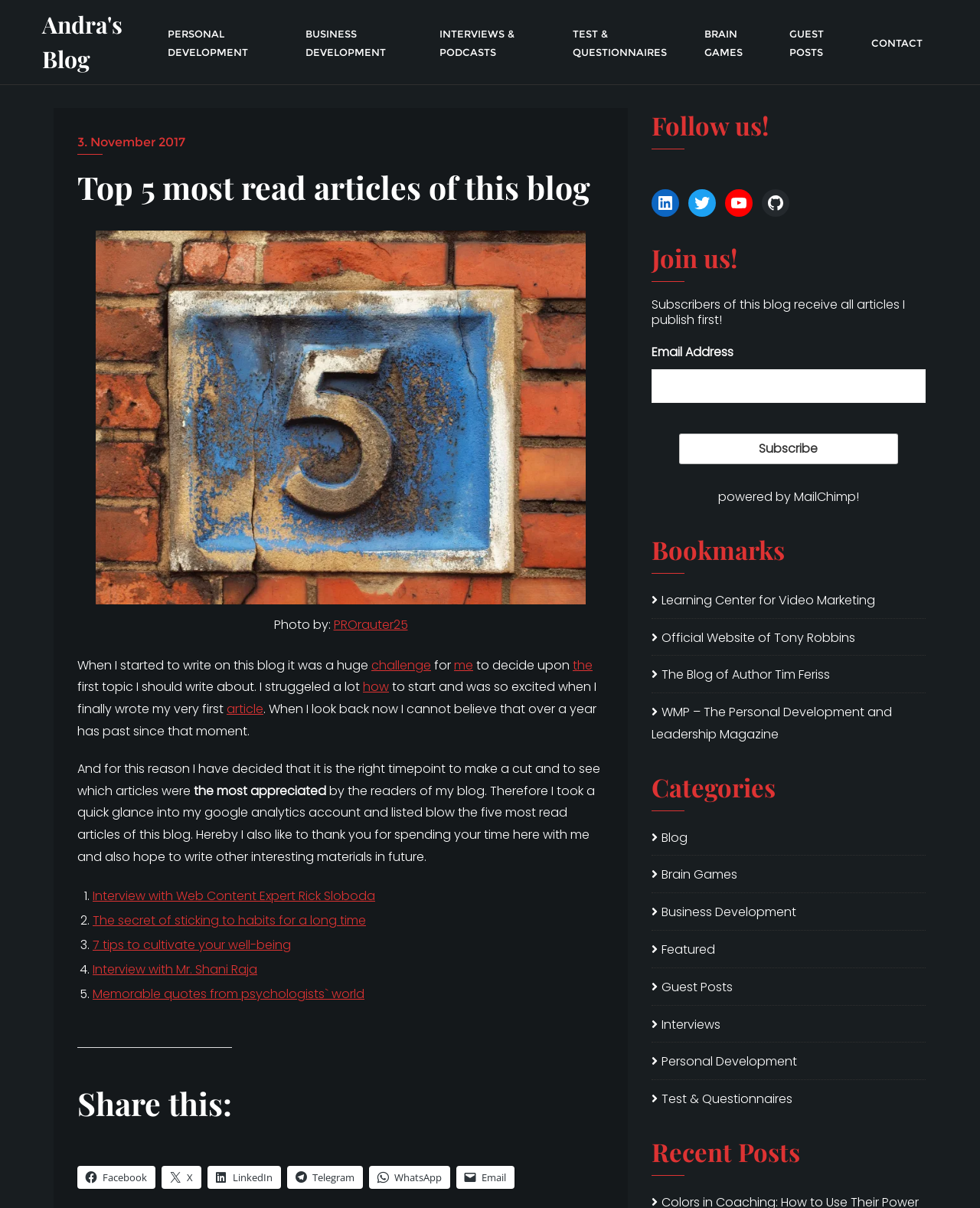Identify the bounding box coordinates for the UI element described by the following text: "3. November 2017". Provide the coordinates as four float numbers between 0 and 1, in the format [left, top, right, bottom].

[0.079, 0.109, 0.616, 0.127]